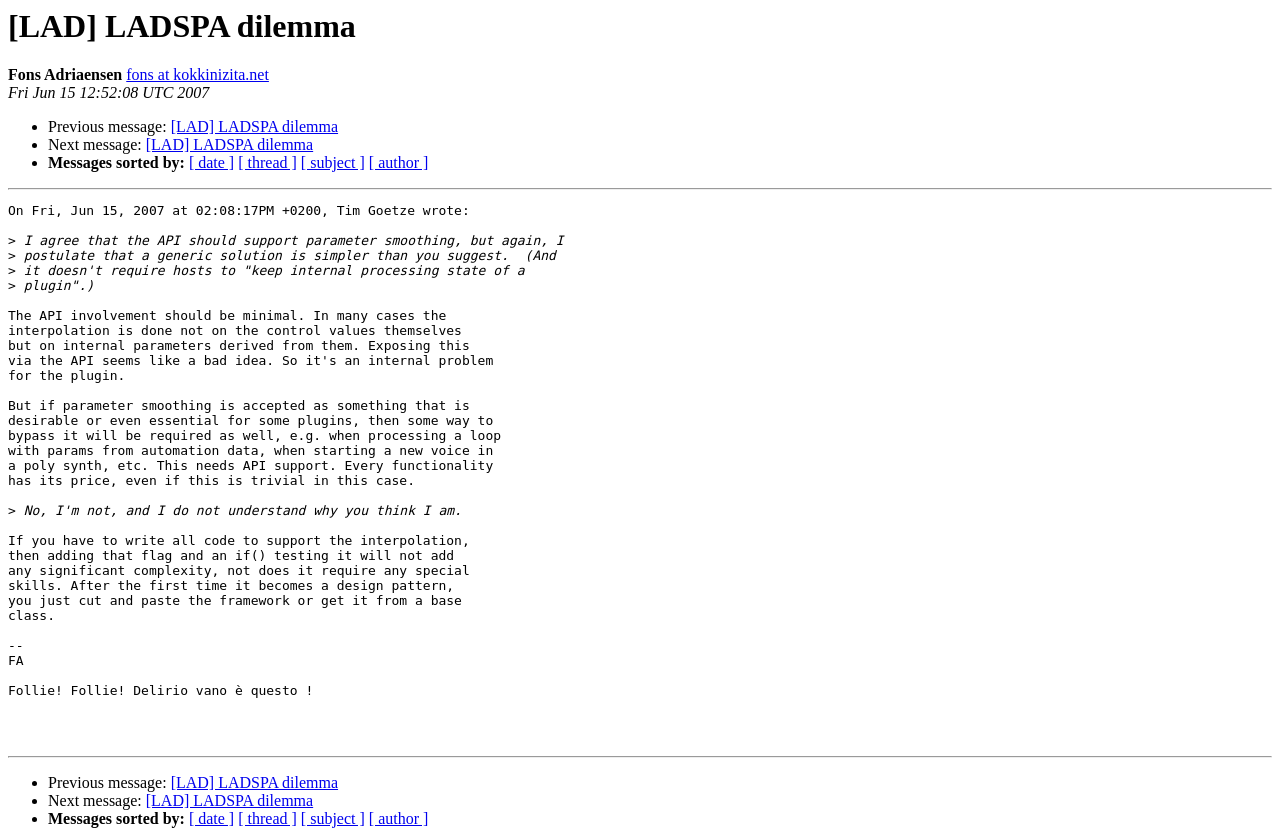Offer a detailed account of what is visible on the webpage.

This webpage appears to be a forum or mailing list discussion thread. At the top, there is a heading with the title "[LAD] LADSPA dilemma" followed by the author's name "Fons Adriaensen" and a link to their email address. Below this, there is a timestamp "Fri Jun 15 12:52:08 UTC 2007".

The main content of the page is a discussion thread, with three sections separated by horizontal separators. Each section contains a message from a user, with the message text displayed in a block. The messages are indented, with a list marker (•) preceding each message.

The first message is from Tim Goetze, and it discusses the topic of parameter smoothing in the LADSPA API. The message is followed by a response from Fons Adriaensen, who agrees with Tim's point but suggests a simpler solution.

Below the main content, there are navigation links to previous and next messages, as well as links to sort the messages by date, thread, subject, or author. These links are arranged in a row, with list markers (•) separating them.